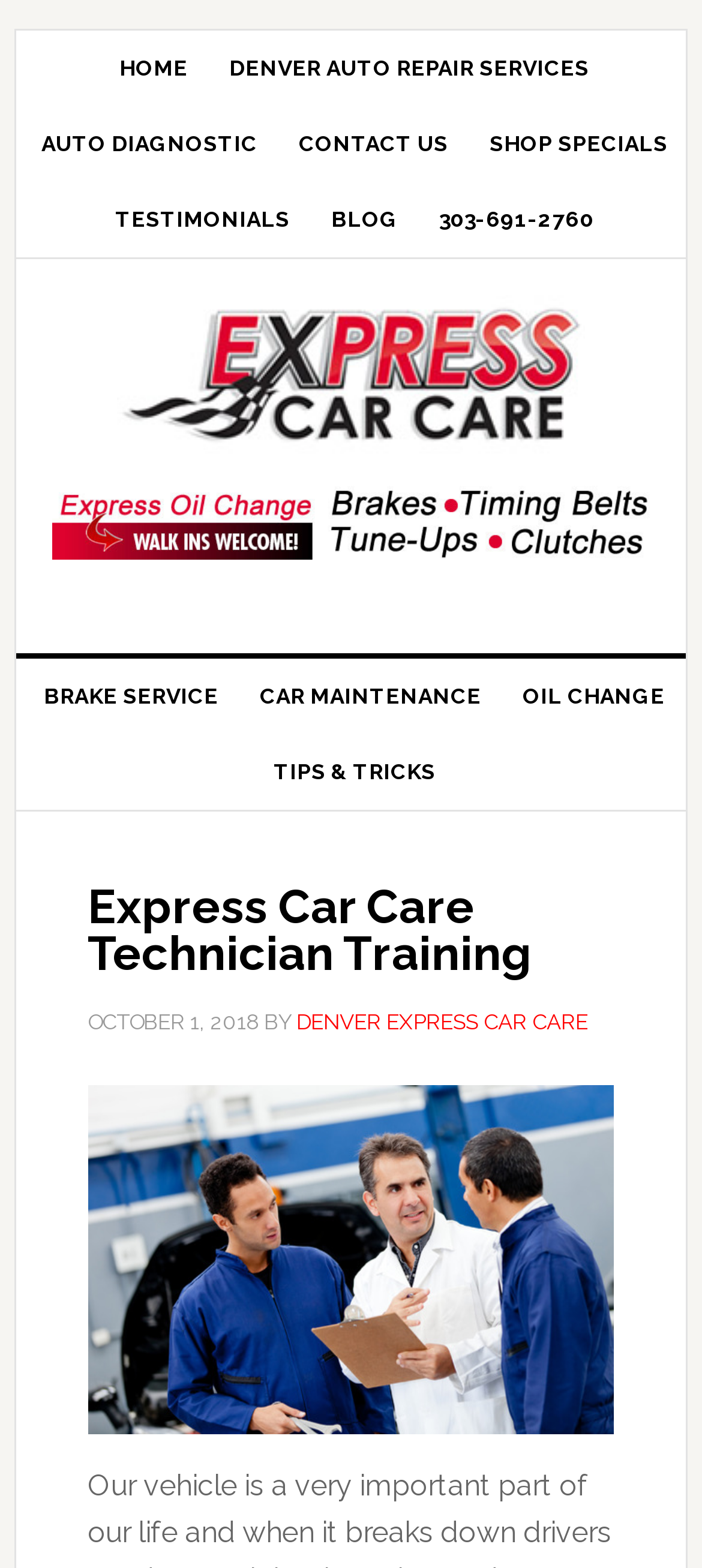Please specify the bounding box coordinates for the clickable region that will help you carry out the instruction: "learn about auto diagnostic".

[0.028, 0.068, 0.397, 0.116]